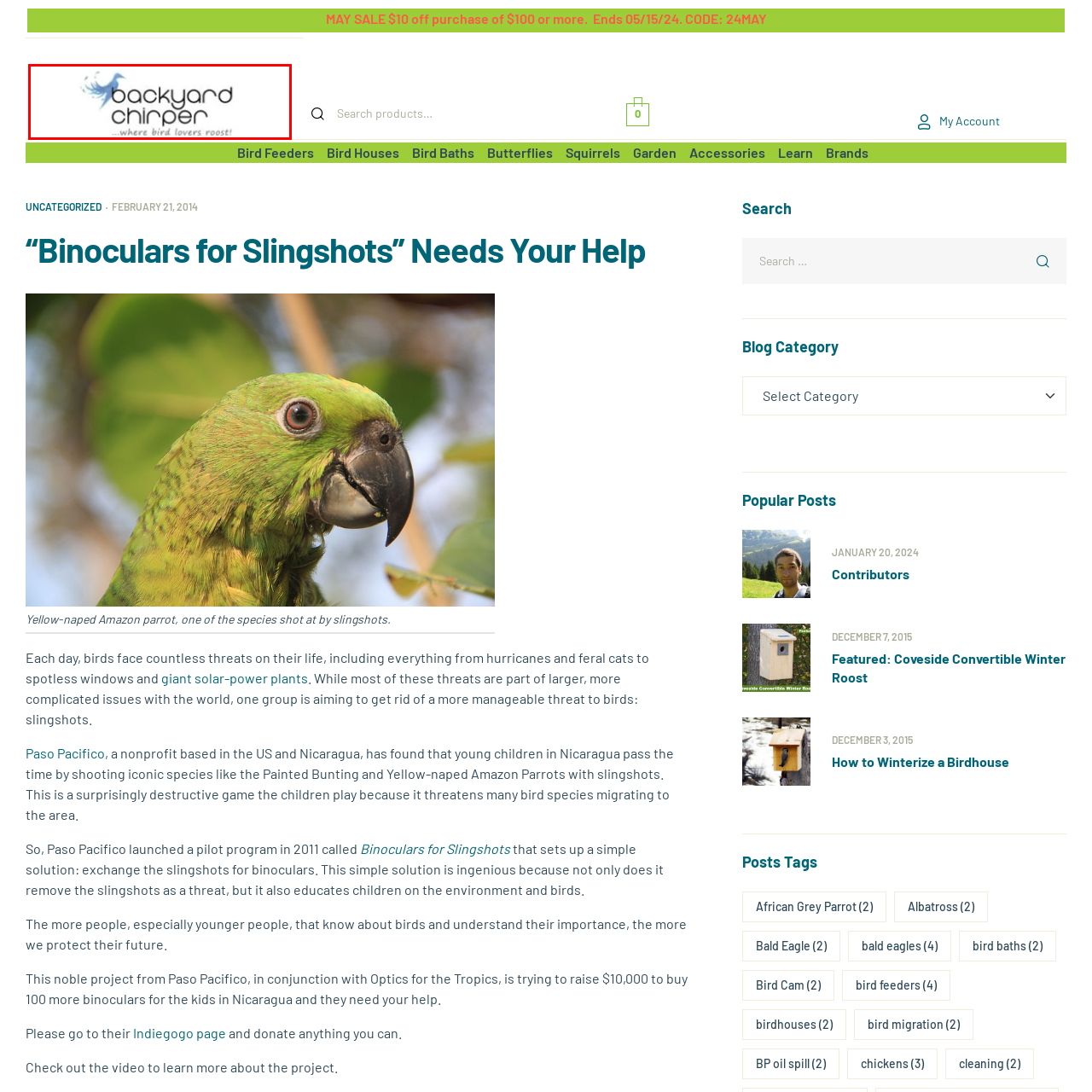Look closely at the image surrounded by the red box, What is the tagline of Backyard Chirper? Give your answer as a single word or phrase.

...where bird lovers roost!